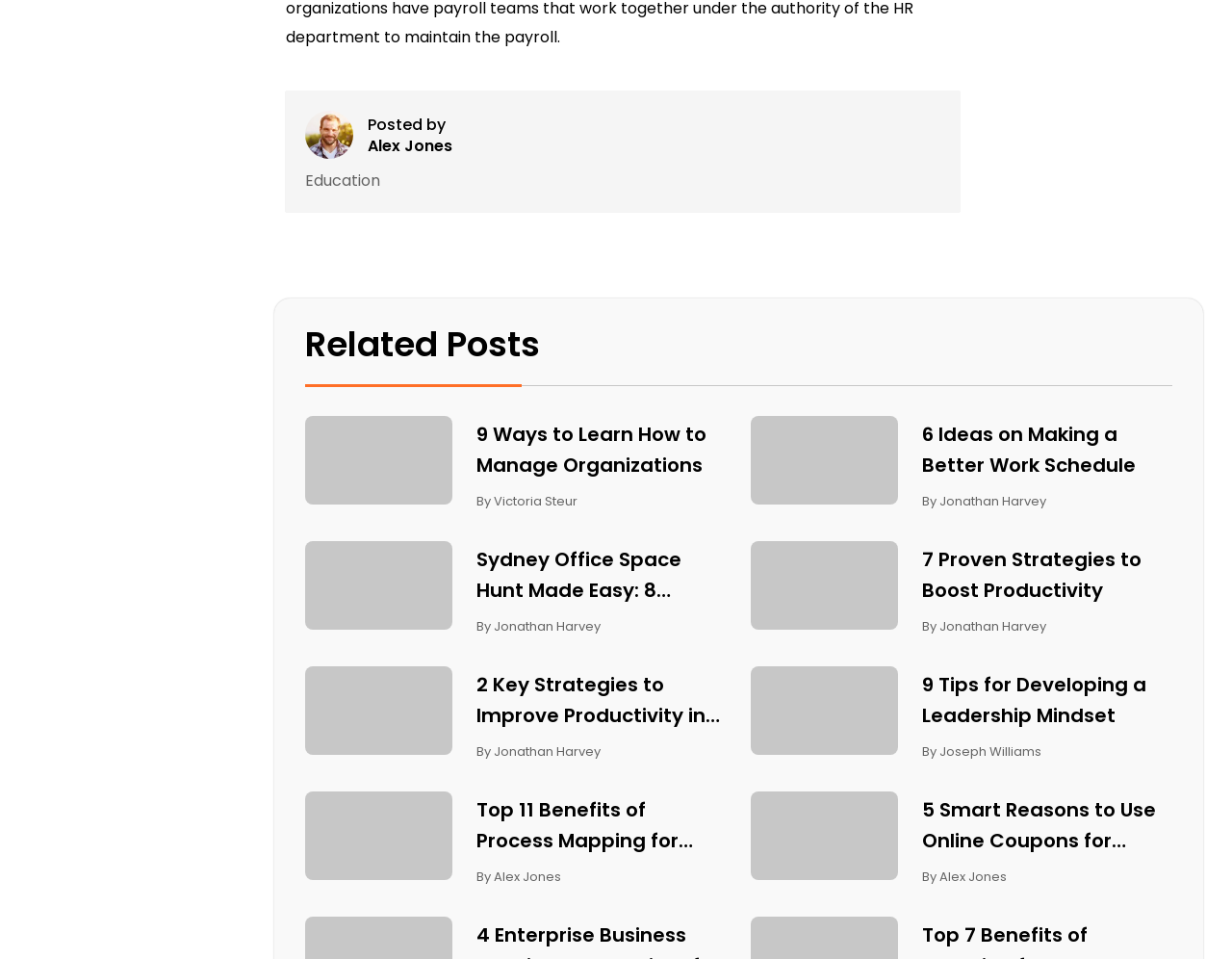Find the bounding box coordinates of the area that needs to be clicked in order to achieve the following instruction: "View post about 9 Ways to Learn How to Manage Organizations". The coordinates should be specified as four float numbers between 0 and 1, i.e., [left, top, right, bottom].

[0.387, 0.437, 0.59, 0.501]